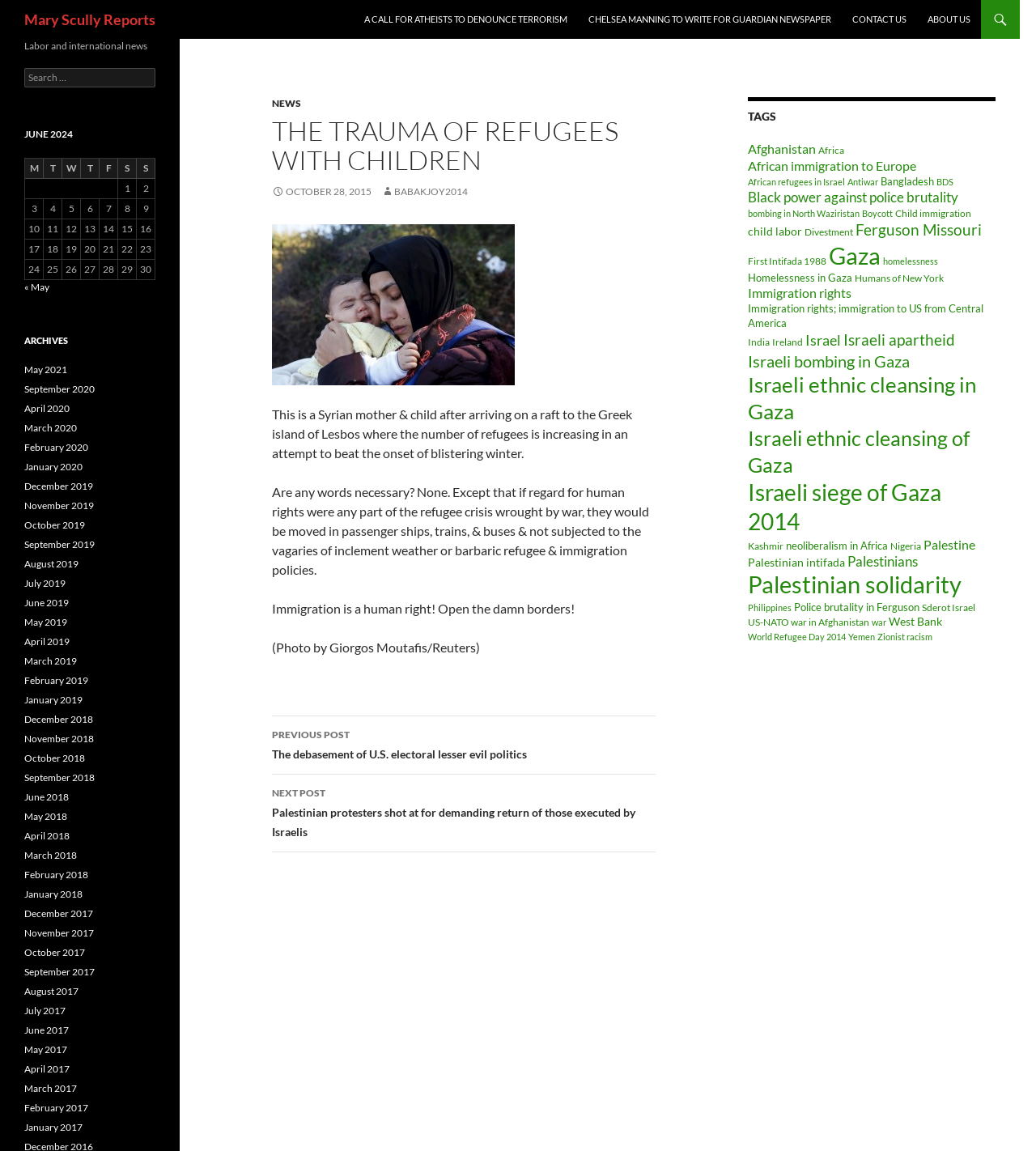Could you highlight the region that needs to be clicked to execute the instruction: "Click on the 'NEWS' link"?

[0.262, 0.084, 0.291, 0.095]